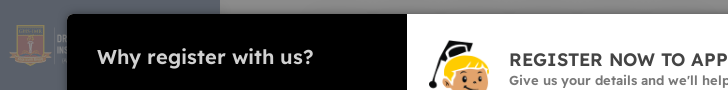Generate a detailed narrative of the image.

The image showcases a promotional banner encouraging prospective students to register for assistance with their academic journey. At the top, the bold heading "Why register with us?" emphasizes the advantages of enrolling, while directly beneath it, a call-to-action reads "REGISTER NOW TO APPLY." The accompanying message invites users to provide their details, assuring them that expert assistance will be offered throughout the admissions process. Accompanying the text is a friendly graphic of a character, suggesting a supportive and approachable service aimed at guiding students through their educational paths. This promotional element is designed to attract individuals interested in pursuing academic opportunities and seeking guidance in the application process.